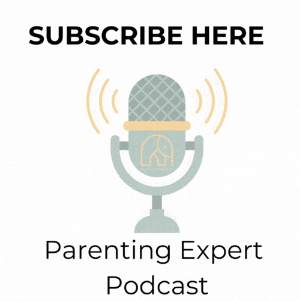What is the purpose of the 'SUBSCRIBE HERE' text?
Kindly answer the question with as much detail as you can.

The bold text 'SUBSCRIBE HERE' above the microphone graphic is an invitation to viewers to join or keep up with the content, making it clear that the purpose of the text is to encourage subscription.